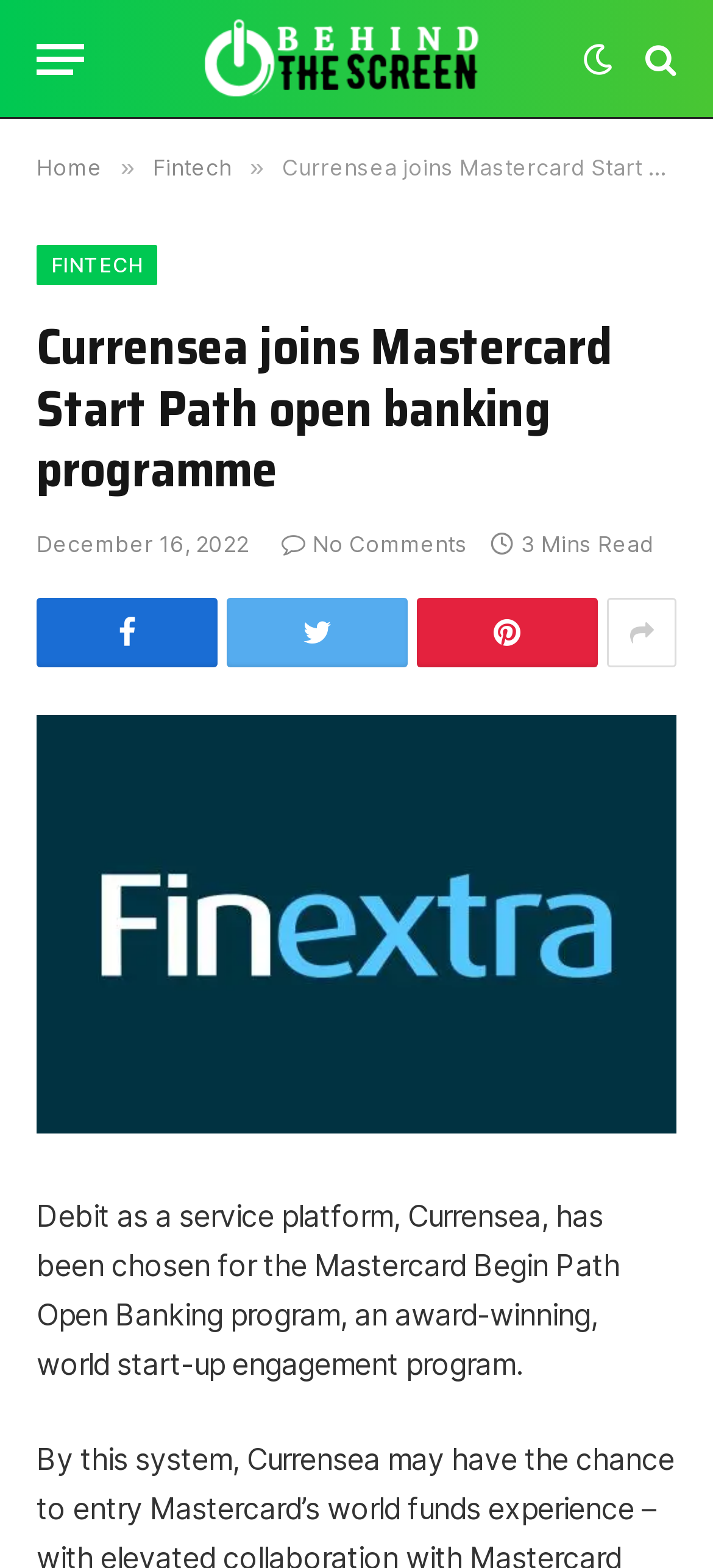What is the name of the fintech company?
Refer to the image and provide a one-word or short phrase answer.

Currensea